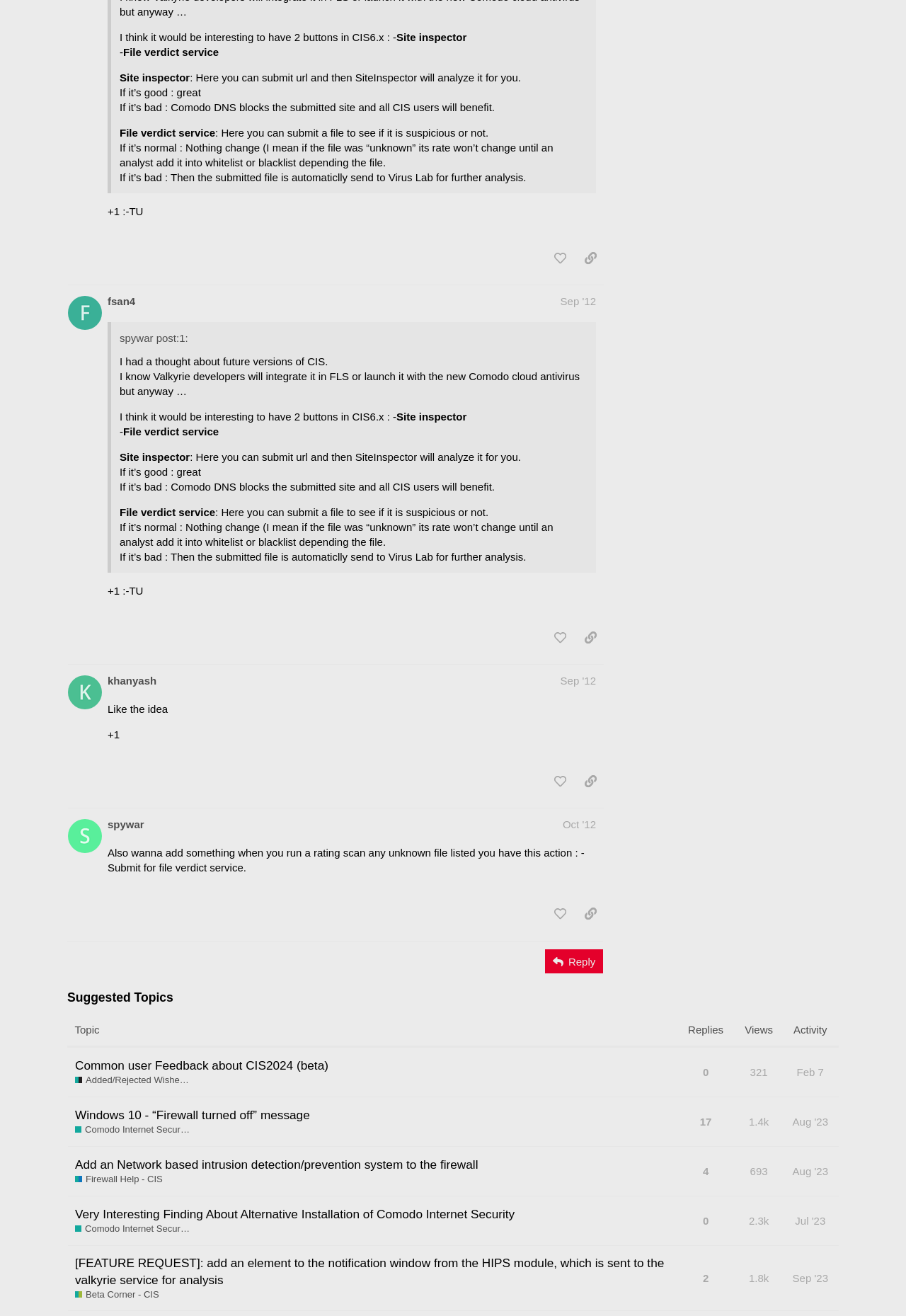Identify the bounding box for the UI element described as: "input value="1" name="quantity" value="1"". The coordinates should be four float numbers between 0 and 1, i.e., [left, top, right, bottom].

None